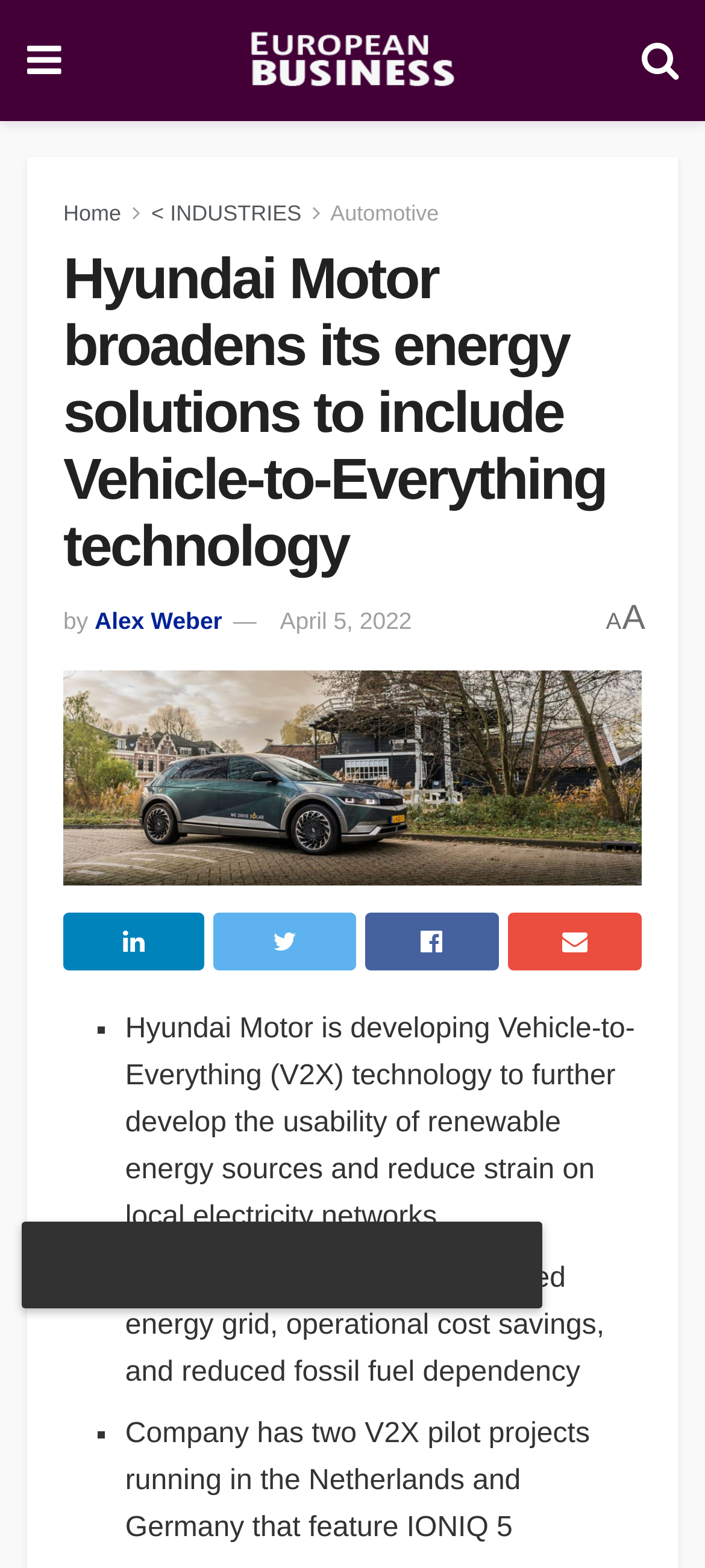Consider the image and give a detailed and elaborate answer to the question: 
What is the benefit of Vehicle-to-Grid?

According to the webpage content, Vehicle-to-Grid results in a balanced energy grid, operational cost savings, and reduced fossil fuel dependency.